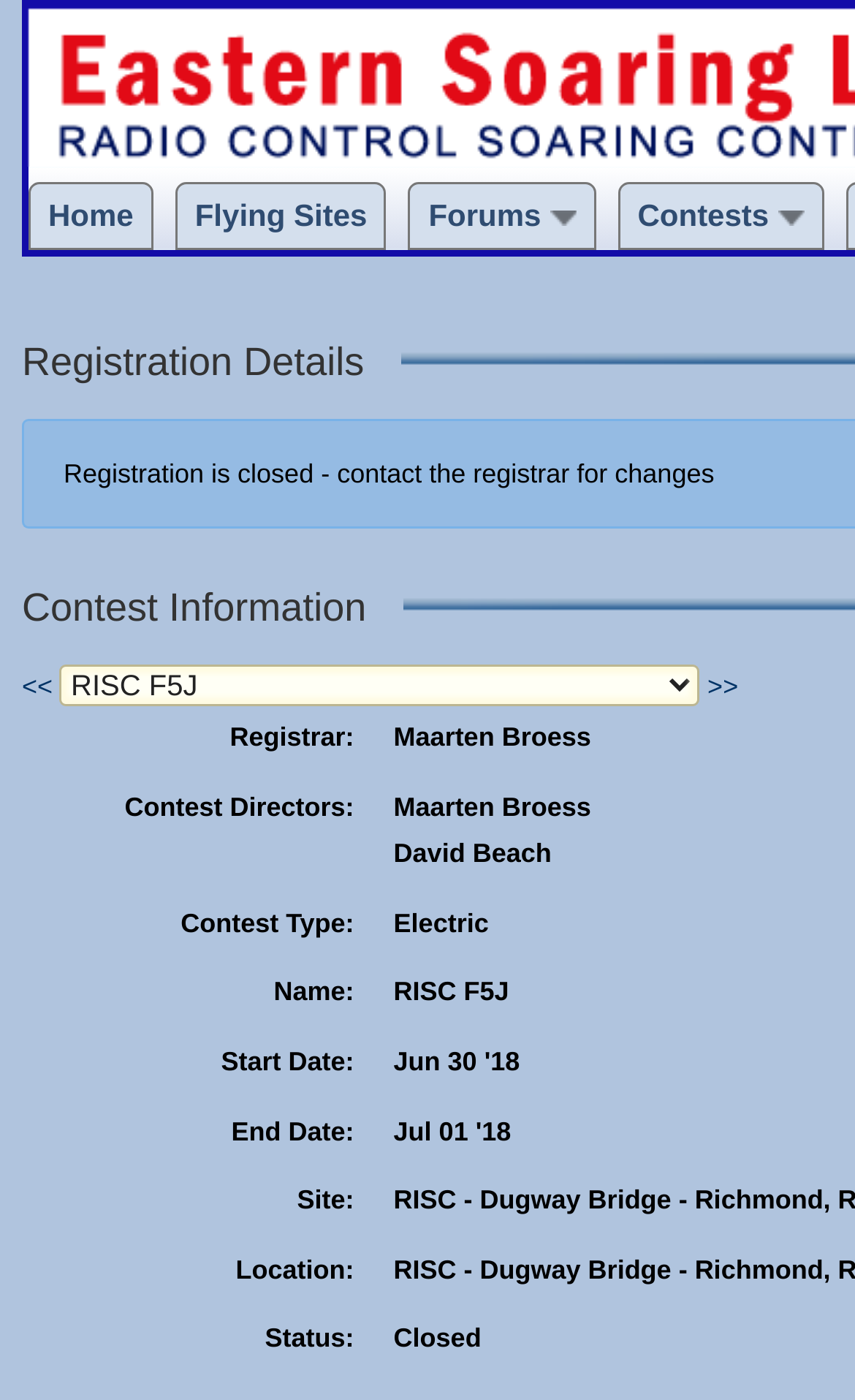What is the name of the contest?
Based on the image, answer the question with a single word or brief phrase.

RISC F5J